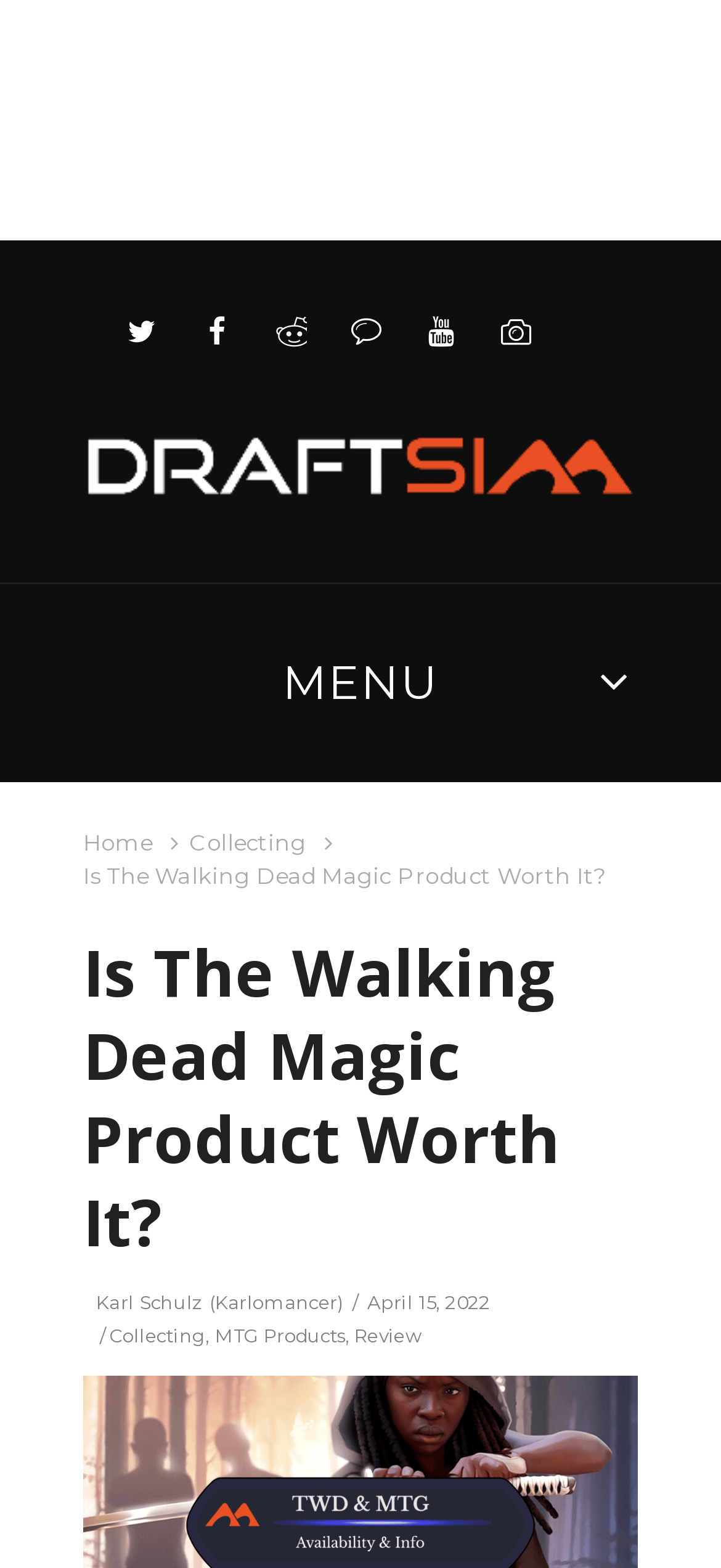Find and provide the bounding box coordinates for the UI element described here: "Collecting". The coordinates should be given as four float numbers between 0 and 1: [left, top, right, bottom].

[0.262, 0.527, 0.424, 0.548]